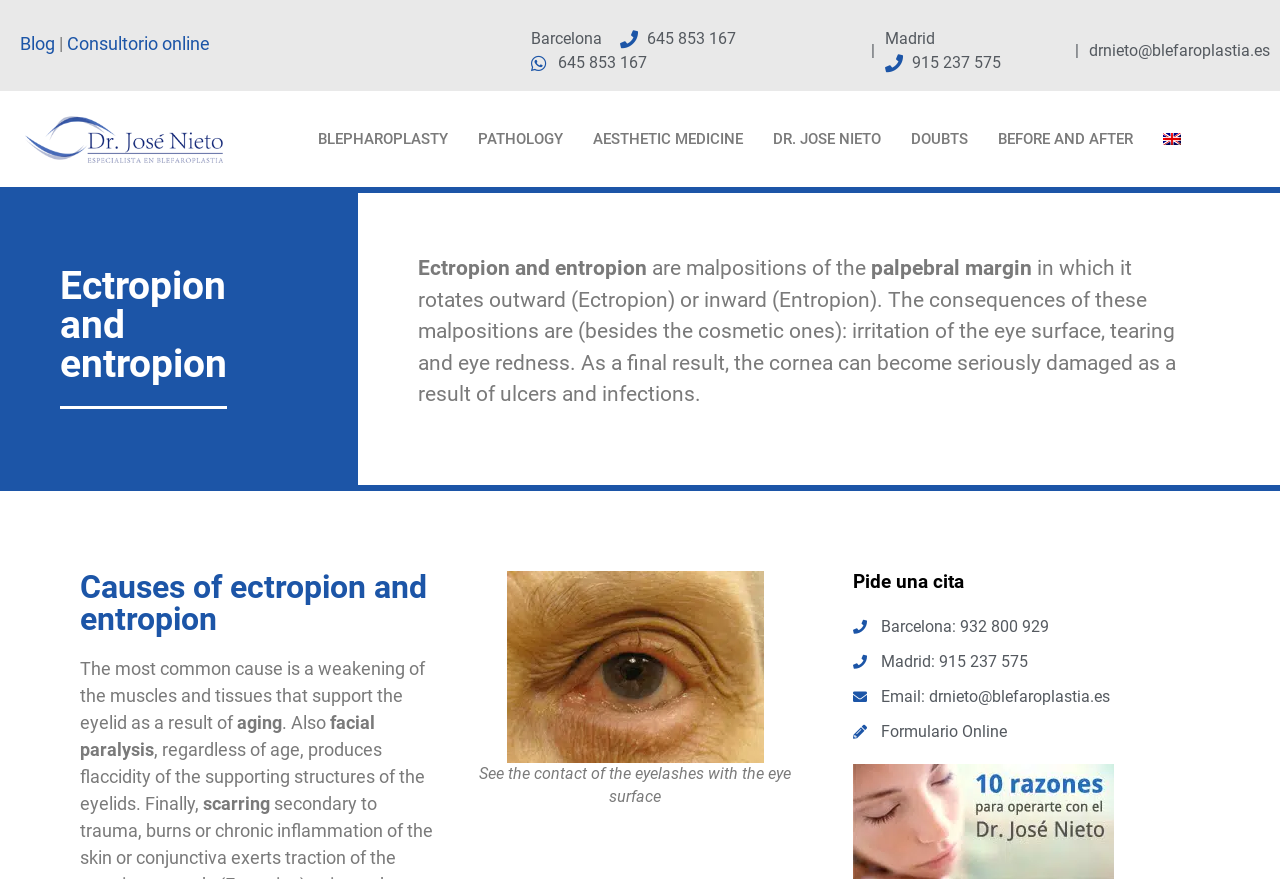Could you specify the bounding box coordinates for the clickable section to complete the following instruction: "contact Kathy Salem"?

None